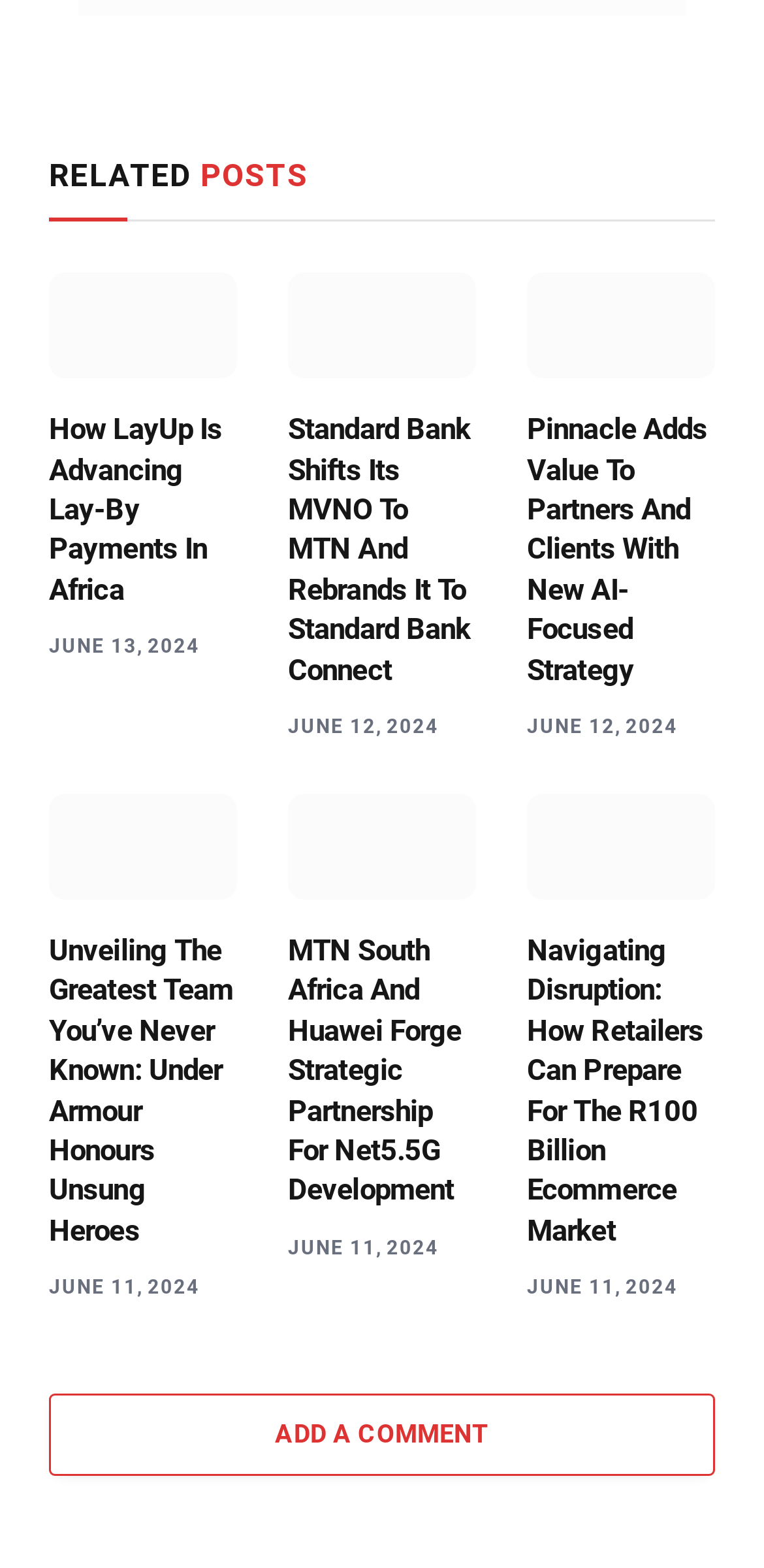Please identify the bounding box coordinates of the element's region that should be clicked to execute the following instruction: "read article about Huawei and MTN". The bounding box coordinates must be four float numbers between 0 and 1, i.e., [left, top, right, bottom].

[0.377, 0.506, 0.623, 0.574]